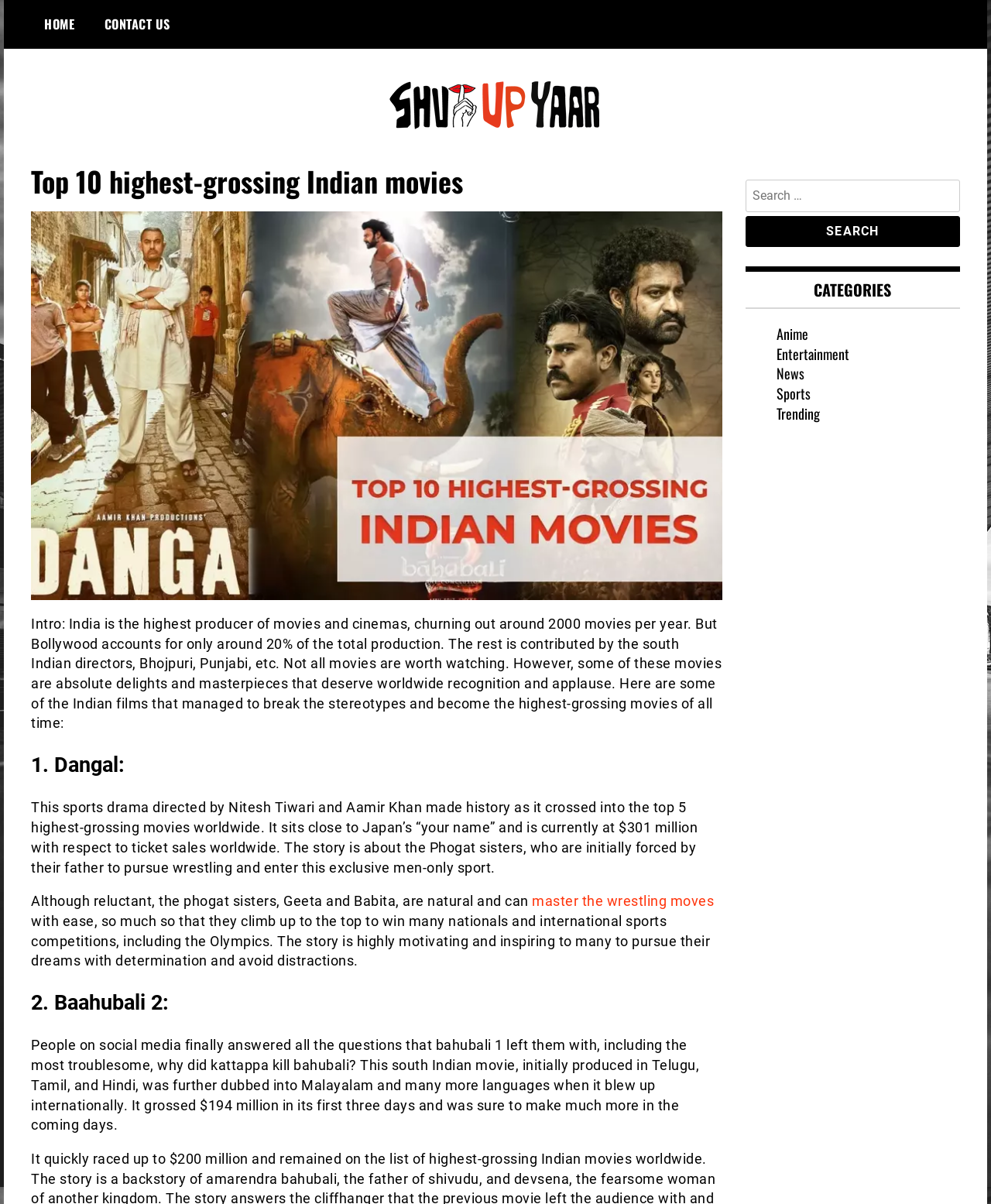Determine the bounding box of the UI component based on this description: "Anime". The bounding box coordinates should be four float values between 0 and 1, i.e., [left, top, right, bottom].

[0.783, 0.269, 0.815, 0.285]